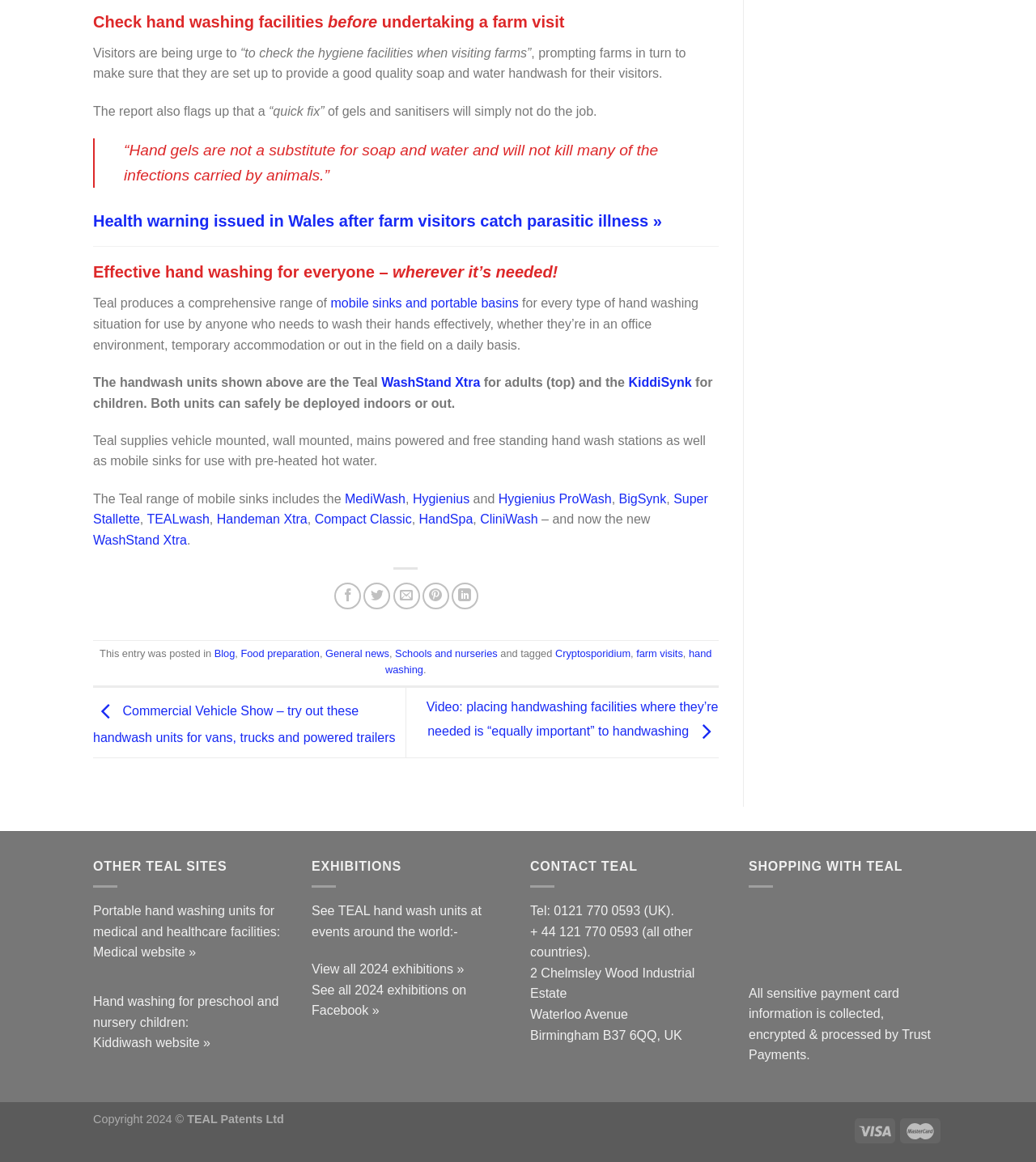Please identify the bounding box coordinates of the clickable area that will allow you to execute the instruction: "Click on 'Medical website »'".

[0.09, 0.814, 0.189, 0.825]